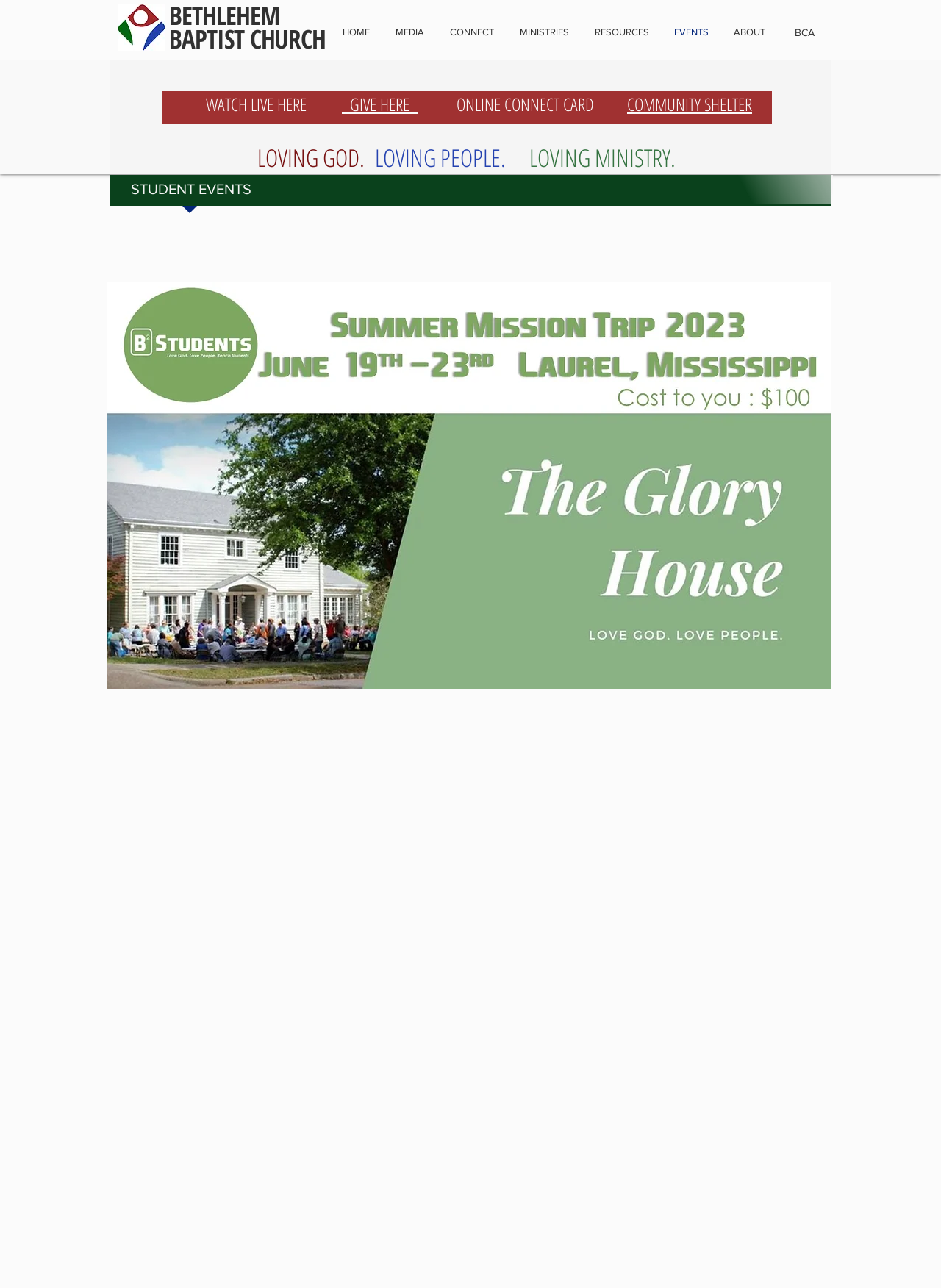Highlight the bounding box coordinates of the element that should be clicked to carry out the following instruction: "Fill out online connect card". The coordinates must be given as four float numbers ranging from 0 to 1, i.e., [left, top, right, bottom].

[0.485, 0.071, 0.631, 0.09]